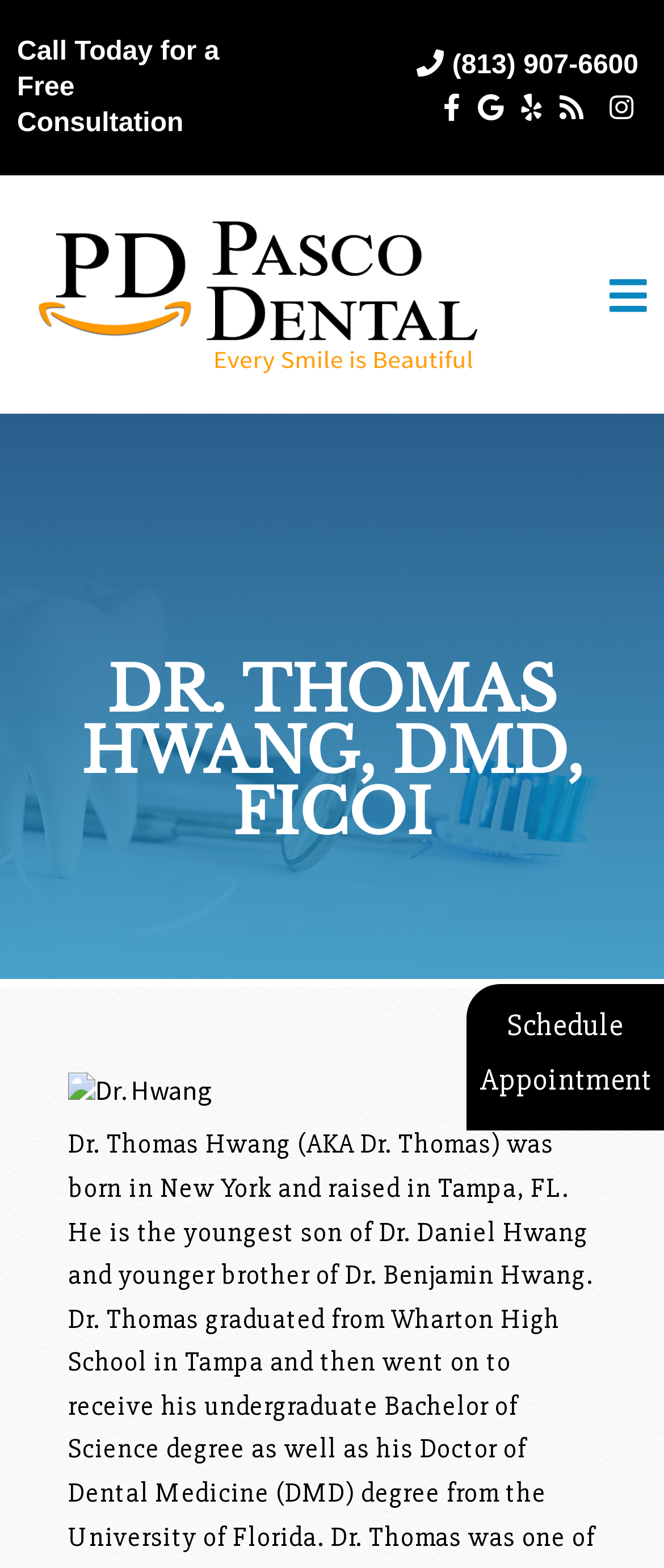How many social media icons are there?
Please look at the screenshot and answer in one word or a short phrase.

5